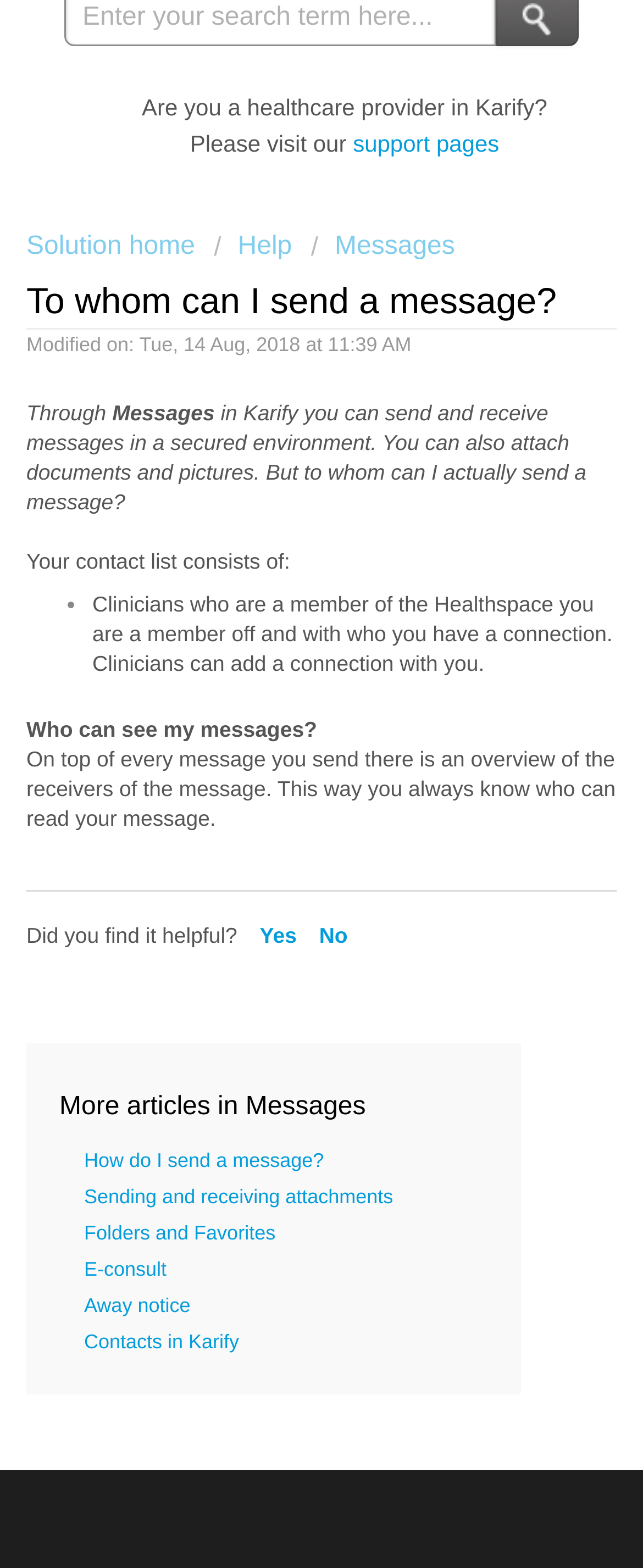Determine the bounding box coordinates for the UI element described. Format the coordinates as (top-left x, top-left y, bottom-right x, bottom-right y) and ensure all values are between 0 and 1. Element description: E-consult

[0.131, 0.802, 0.259, 0.817]